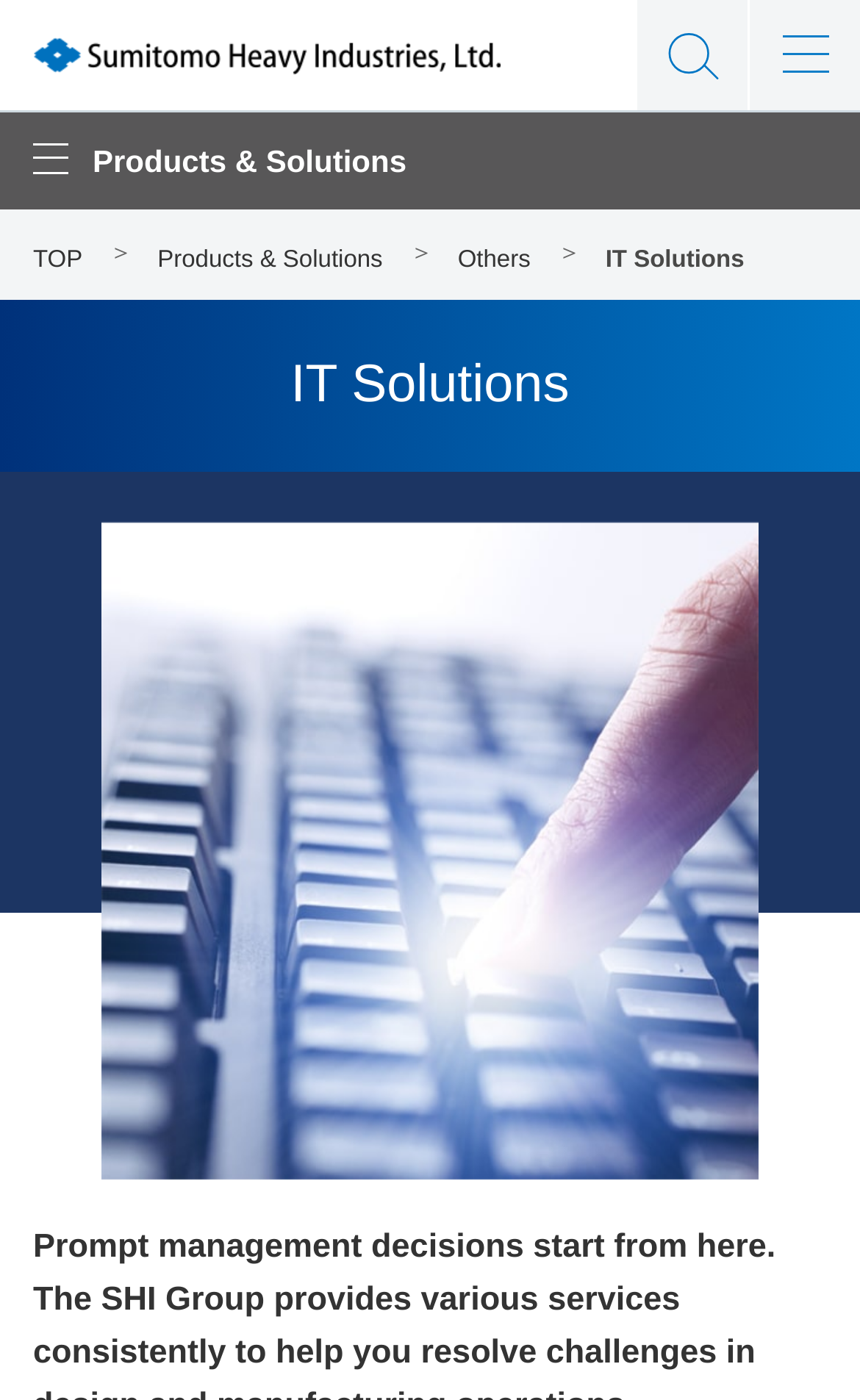Determine the bounding box coordinates for the HTML element mentioned in the following description: "alt="Sumitomo Heavy Industries, Ltd."". The coordinates should be a list of four floats ranging from 0 to 1, represented as [left, top, right, bottom].

[0.038, 0.001, 0.582, 0.05]